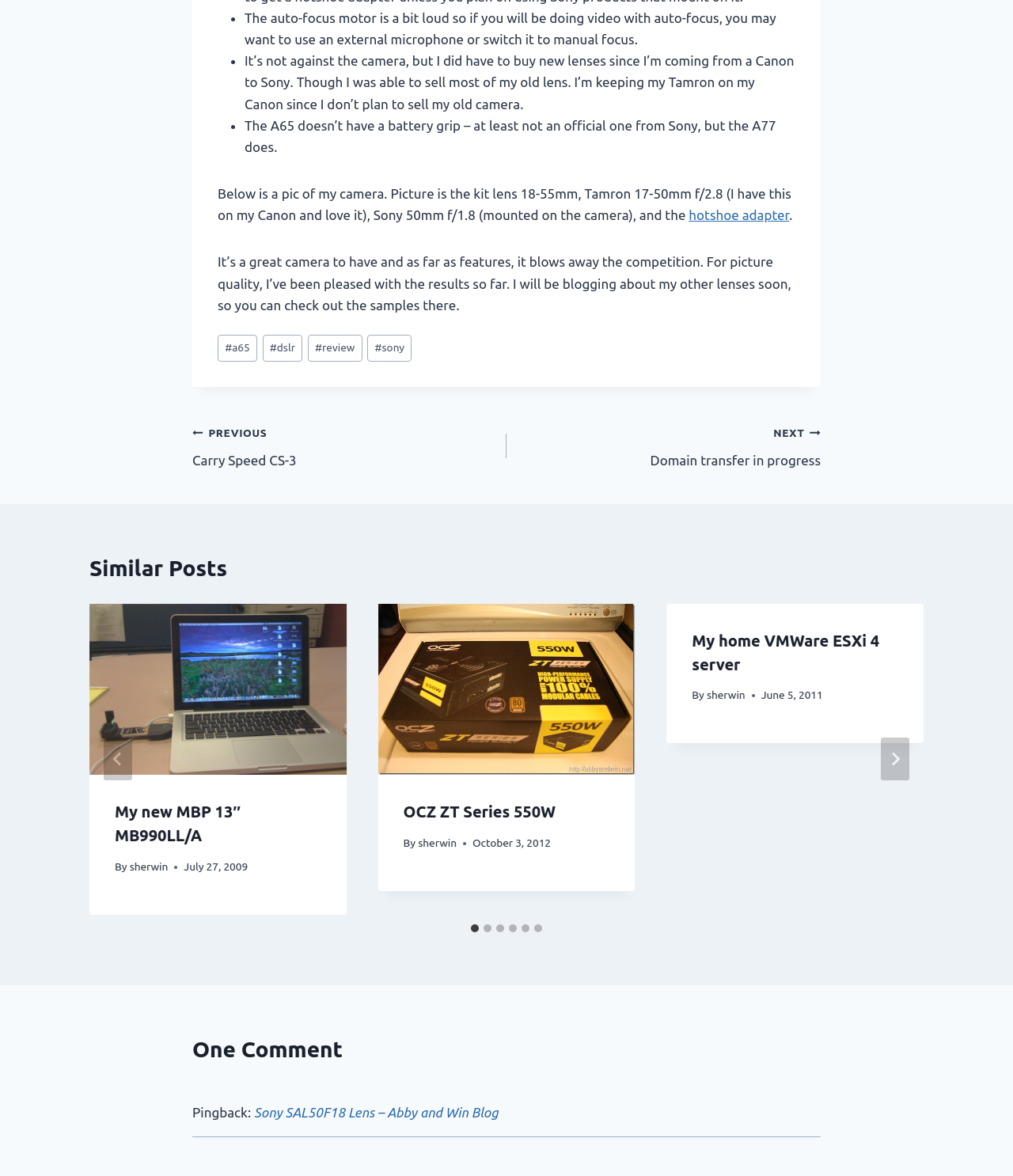Please identify the bounding box coordinates of the clickable region that I should interact with to perform the following instruction: "Click the 'Sony SAL50F18 Lens – Abby and Win Blog' link". The coordinates should be expressed as four float numbers between 0 and 1, i.e., [left, top, right, bottom].

[0.251, 0.939, 0.492, 0.952]